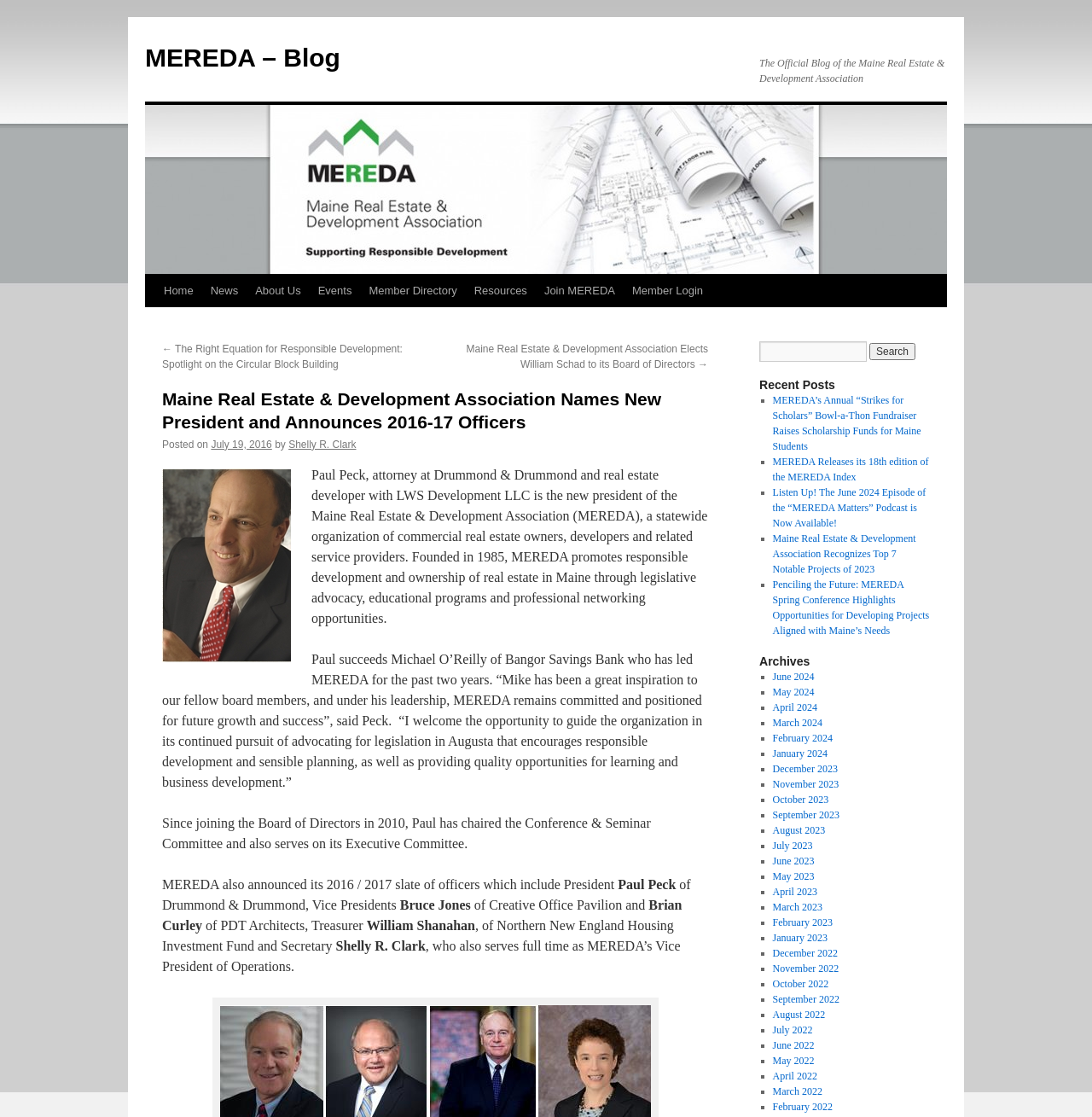What is the name of the new president of MEREDA?
Look at the image and construct a detailed response to the question.

The answer can be found in the article content, where it is stated that 'Paul Peck, attorney at Drummond & Drummond and real estate developer with LWS Development LLC is the new president of the Maine Real Estate & Development Association (MEREDA)...'.